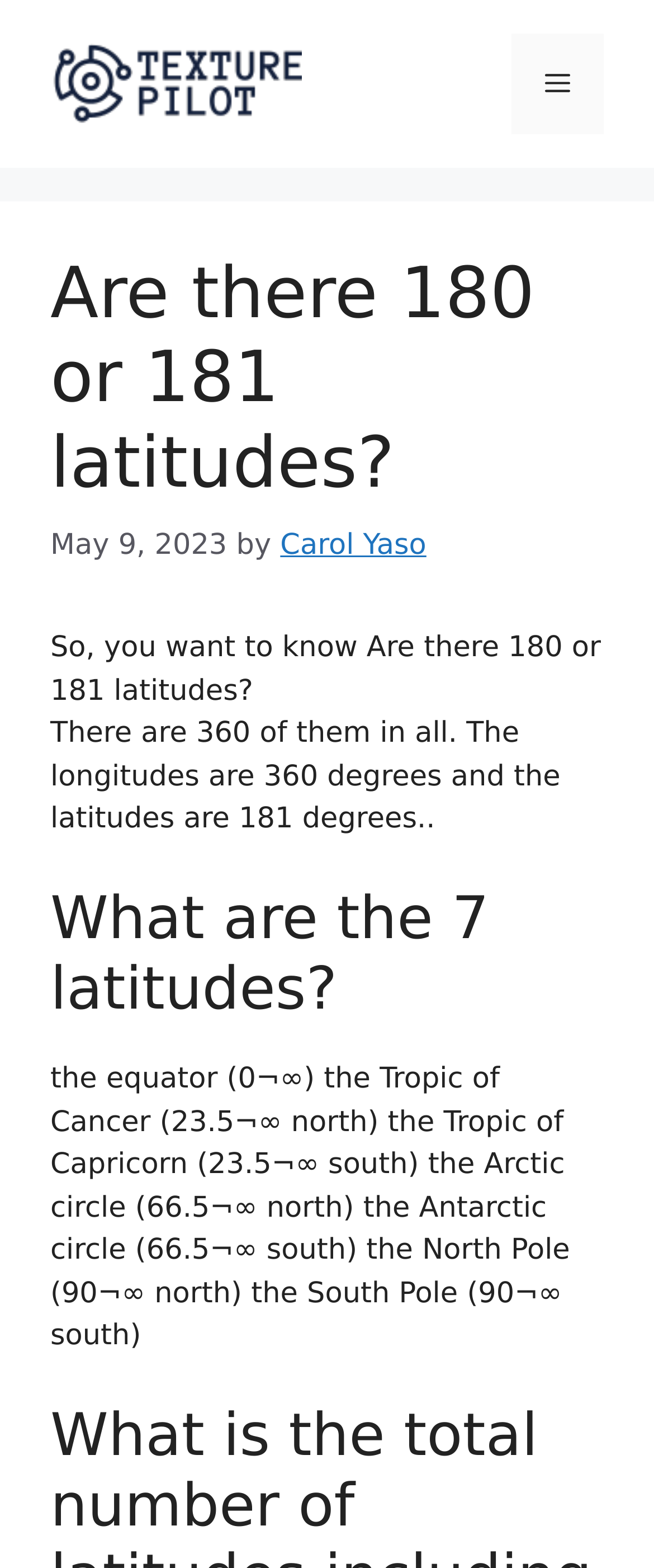Using the provided element description, identify the bounding box coordinates as (top-left x, top-left y, bottom-right x, bottom-right y). Ensure all values are between 0 and 1. Description: alt="Texture Pilot"

[0.077, 0.042, 0.462, 0.064]